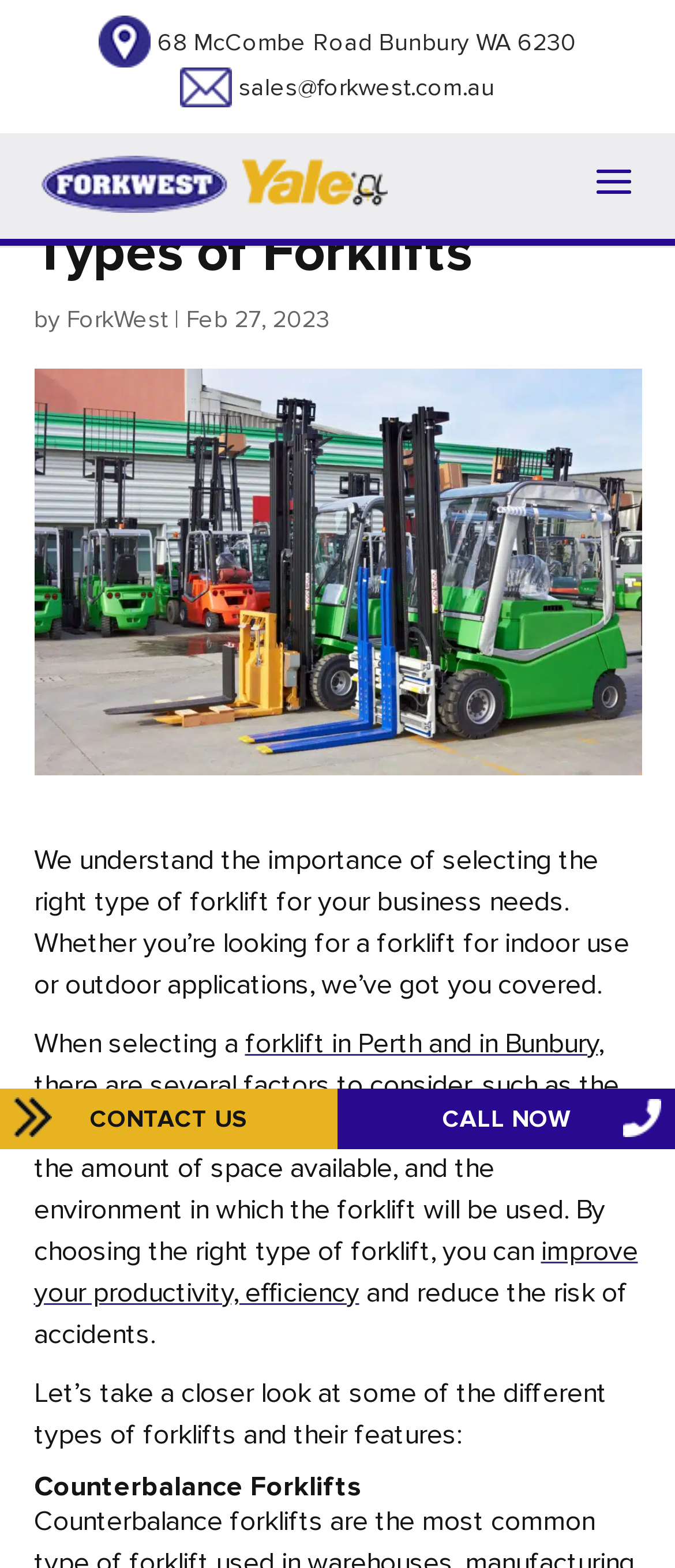Identify the bounding box for the UI element that is described as follows: "aria-label="Previous"".

None